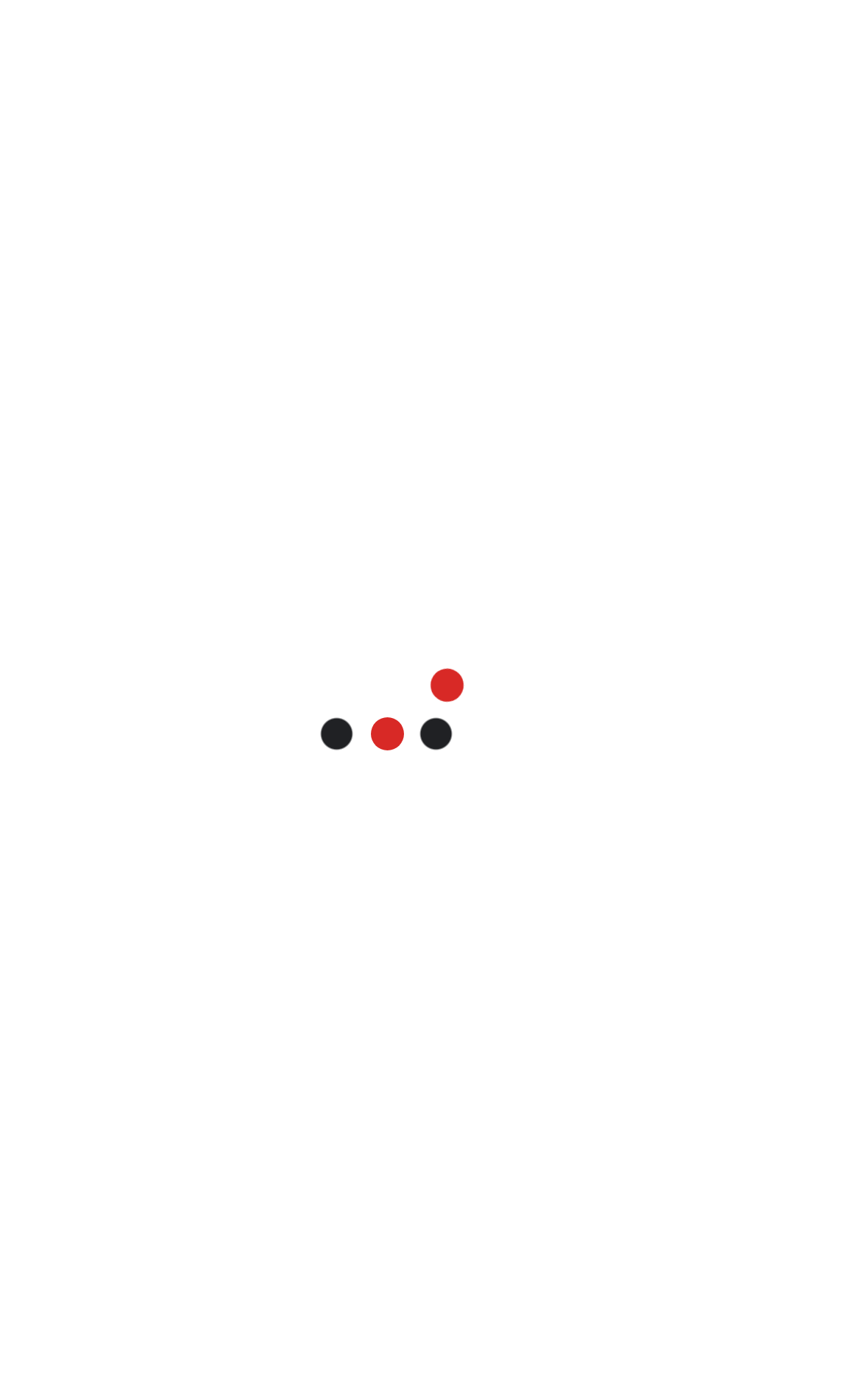What is the name of the mobile phone?
From the details in the image, answer the question comprehensively.

The name of the mobile phone can be found in the header section of the webpage, where it is written as 'Samsung Galaxy A9 (Basic Settings)'. This is also confirmed by the link 'Samsung Galaxy A9' in the paragraph below the header.